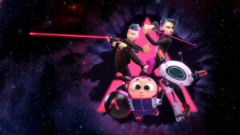What is the tone of the narrative?
Answer the question with a detailed and thorough explanation.

The caption suggests that the narrative has a playful yet thrilling tone, which is reflected in the vibrant and dynamic scene, the colorful energy, and the sense of adventure exuded by the characters.